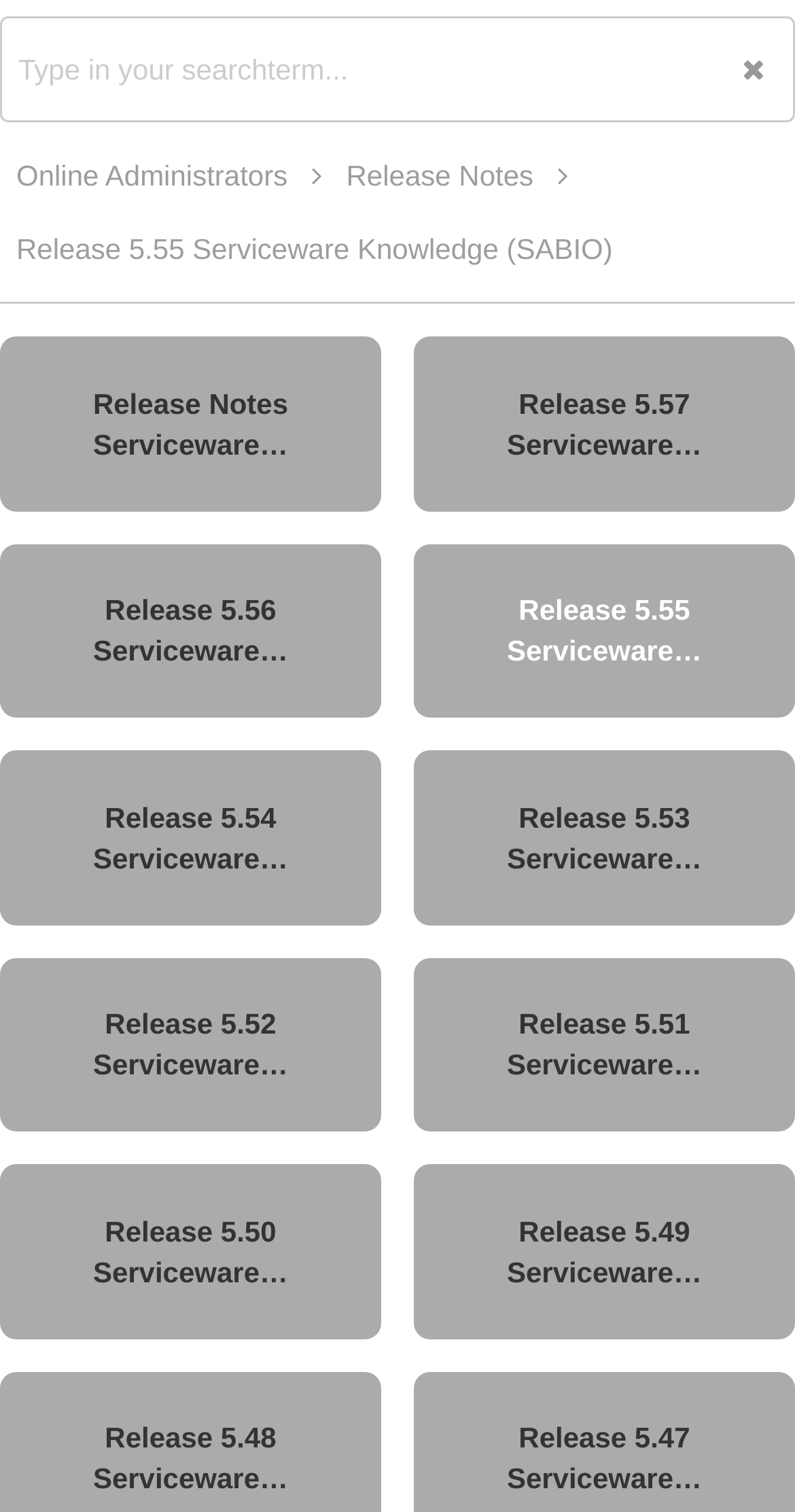Please answer the following question using a single word or phrase: 
What is the purpose of the searchbox?

Search knowledge